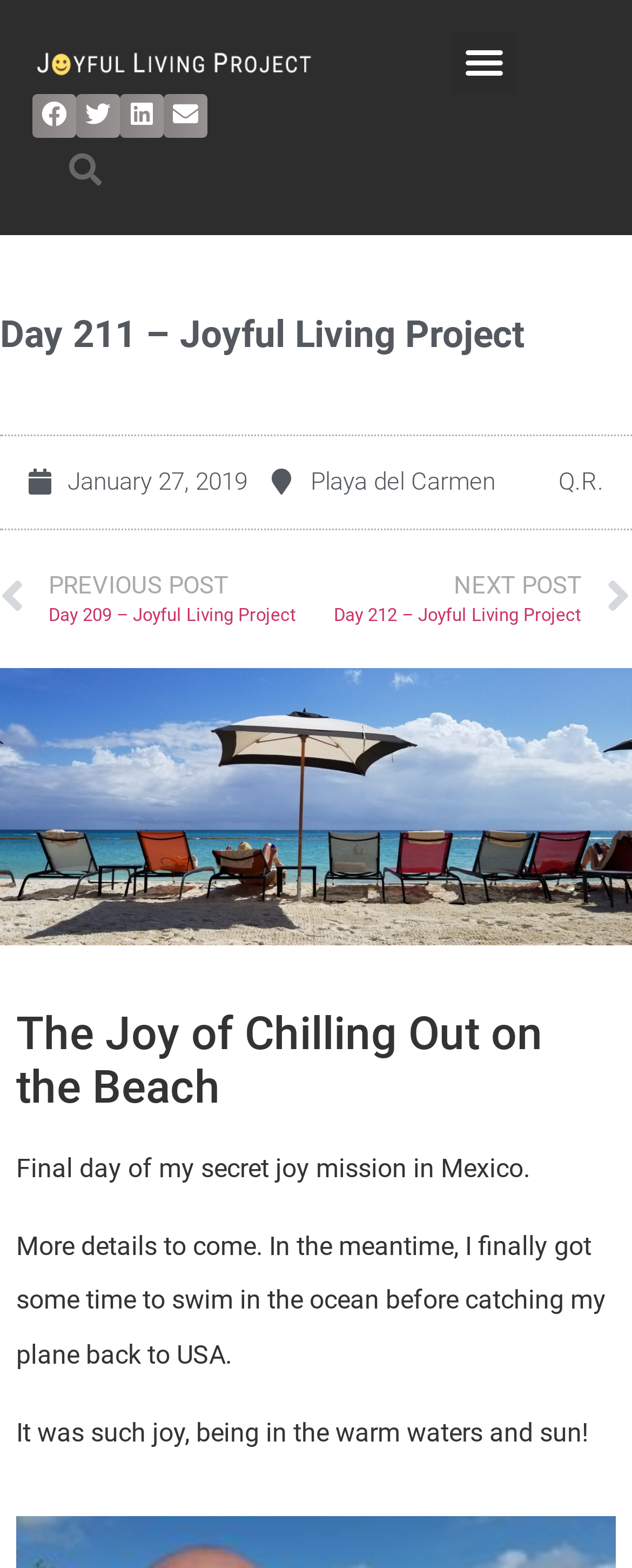Provide the bounding box coordinates of the HTML element this sentence describes: "Search".

[0.083, 0.087, 0.186, 0.129]